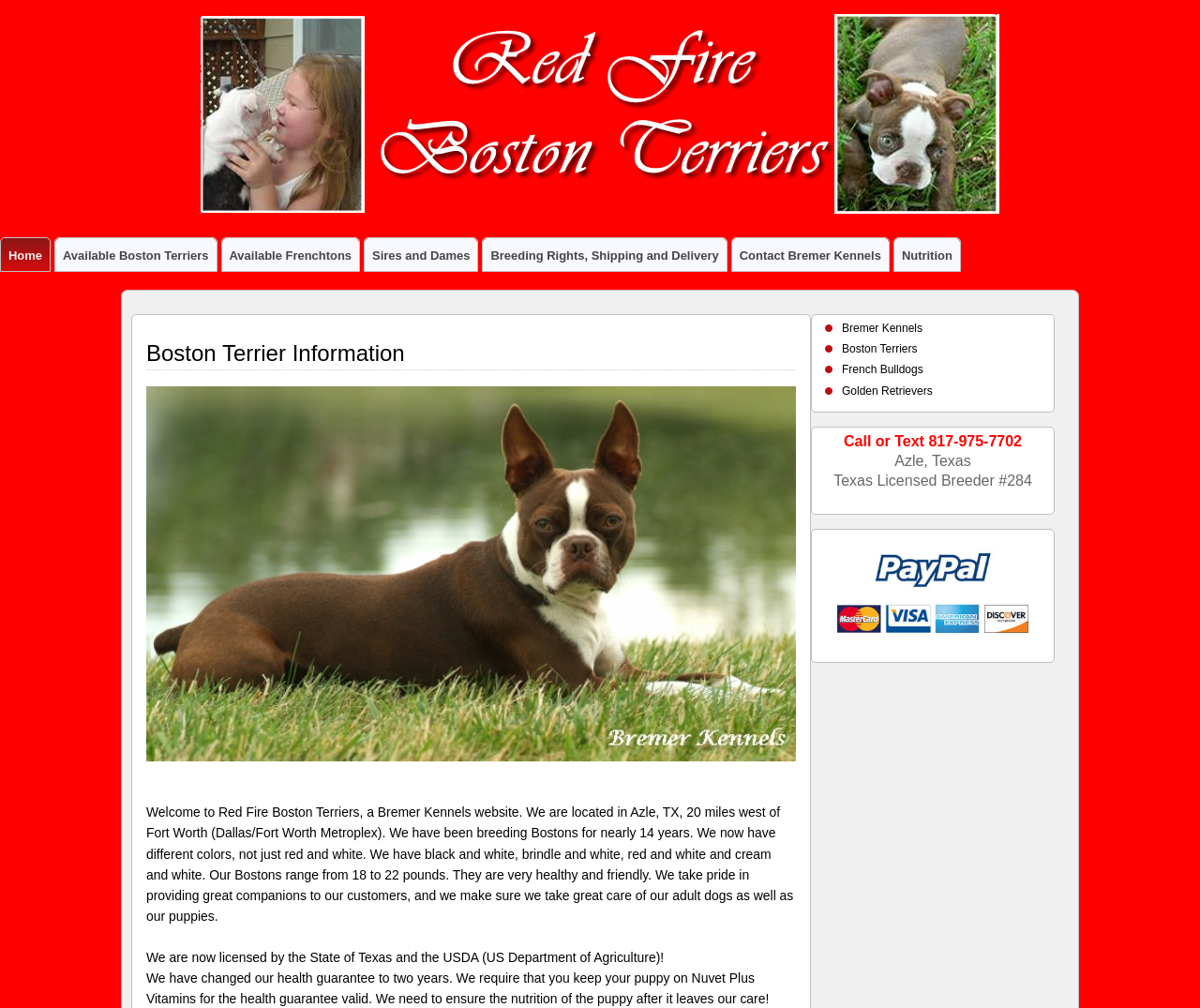Locate the bounding box coordinates of the area to click to fulfill this instruction: "Call or Text 817-975-7702". The bounding box should be presented as four float numbers between 0 and 1, in the order [left, top, right, bottom].

[0.703, 0.43, 0.852, 0.445]